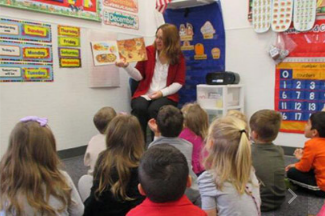Answer the question using only one word or a concise phrase: What is behind the teacher?

Educational posters and a calendar